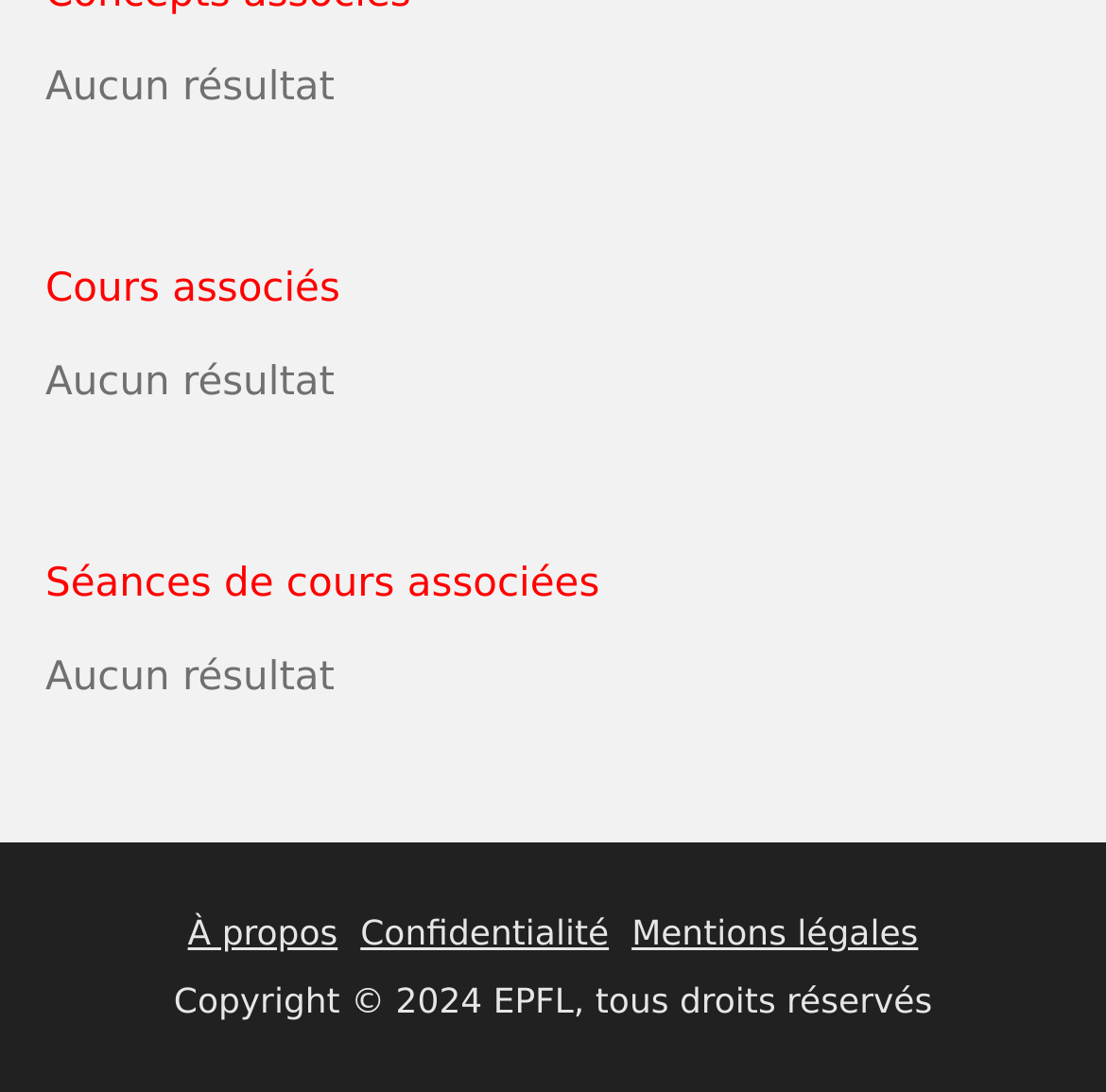What is the category of associated courses?
Offer a detailed and full explanation in response to the question.

The webpage has a section titled 'Cours associés' which is French for 'Associated courses', and a sub-section titled 'Séances de cours associées' which suggests that the category of associated courses is 'Séances de cours'.